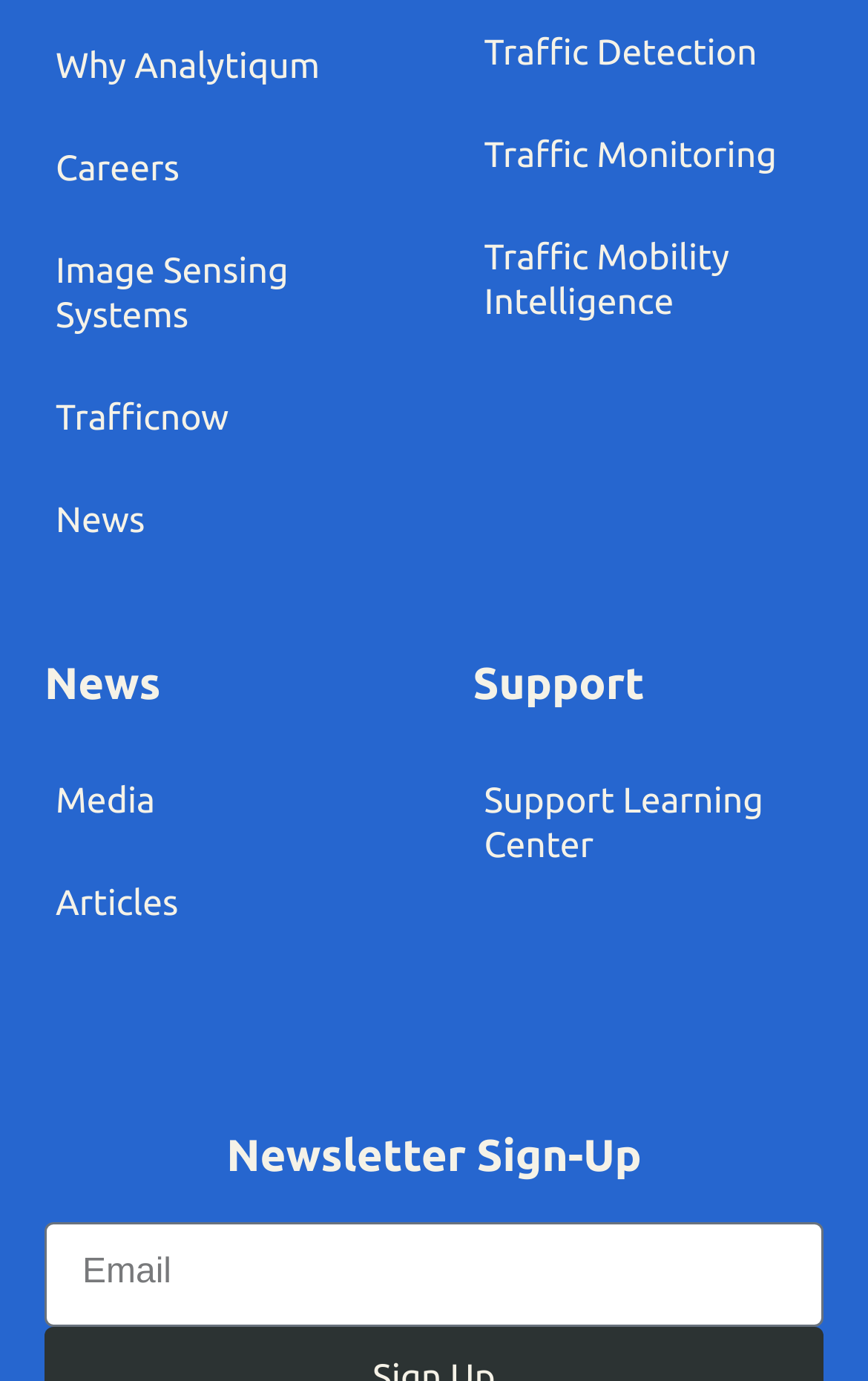Provide the bounding box coordinates for the specified HTML element described in this description: "Traffic Monitoring". The coordinates should be four float numbers ranging from 0 to 1, in the format [left, top, right, bottom].

[0.506, 0.075, 1.0, 0.149]